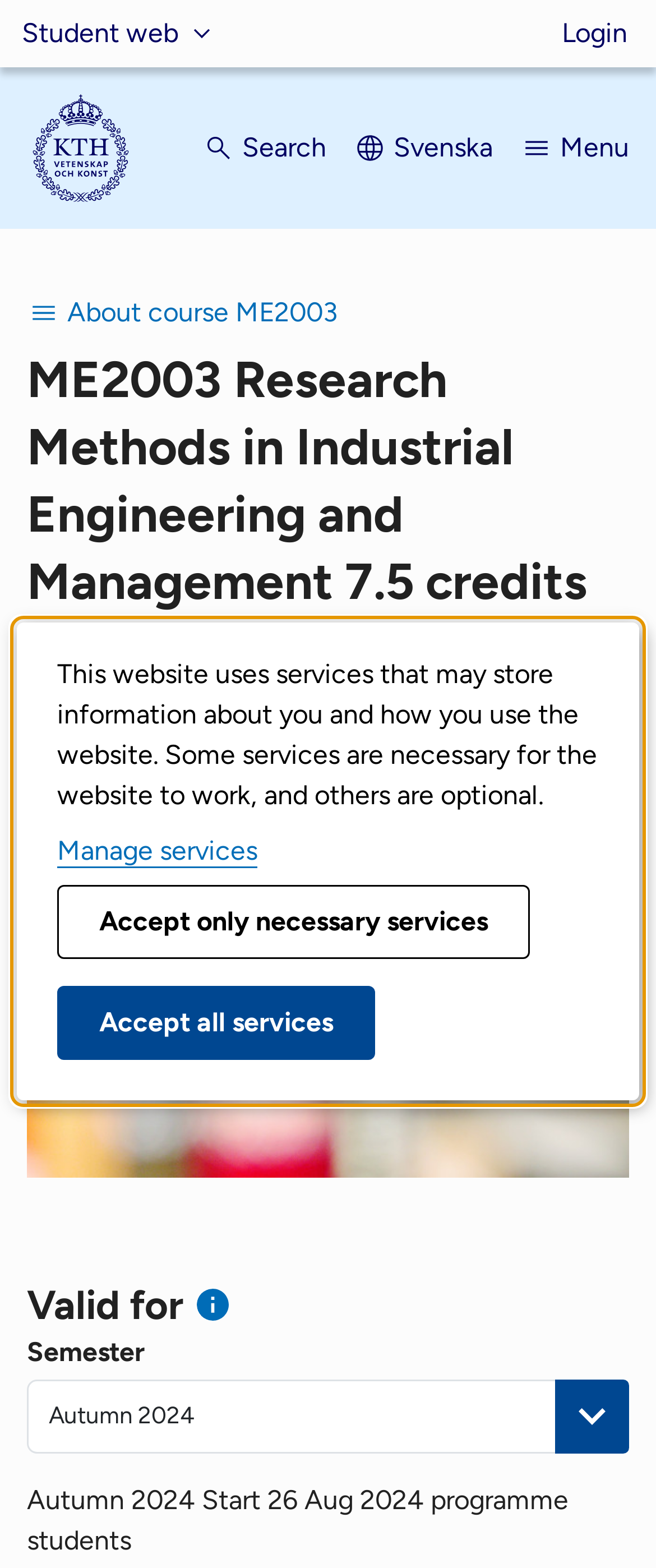Using the given description, provide the bounding box coordinates formatted as (top-left x, top-left y, bottom-right x, bottom-right y), with all values being floating point numbers between 0 and 1. Description: Manage services

[0.087, 0.532, 0.392, 0.553]